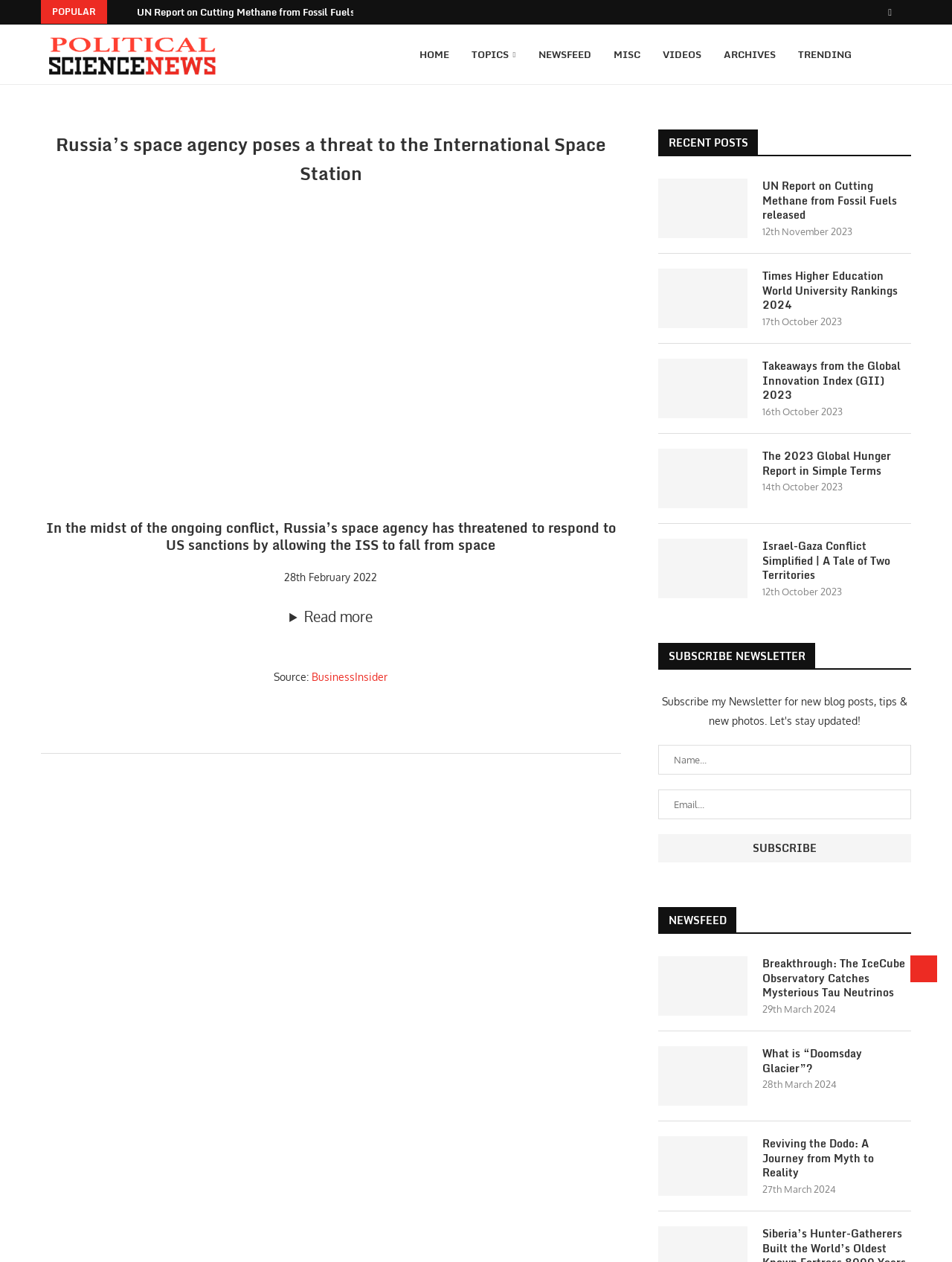Using the details in the image, give a detailed response to the question below:
What is the topic of the main article?

The main article's heading is 'Russia’s space agency poses a threat to the International Space Station', which indicates that the topic of the main article is related to the International Space Station.